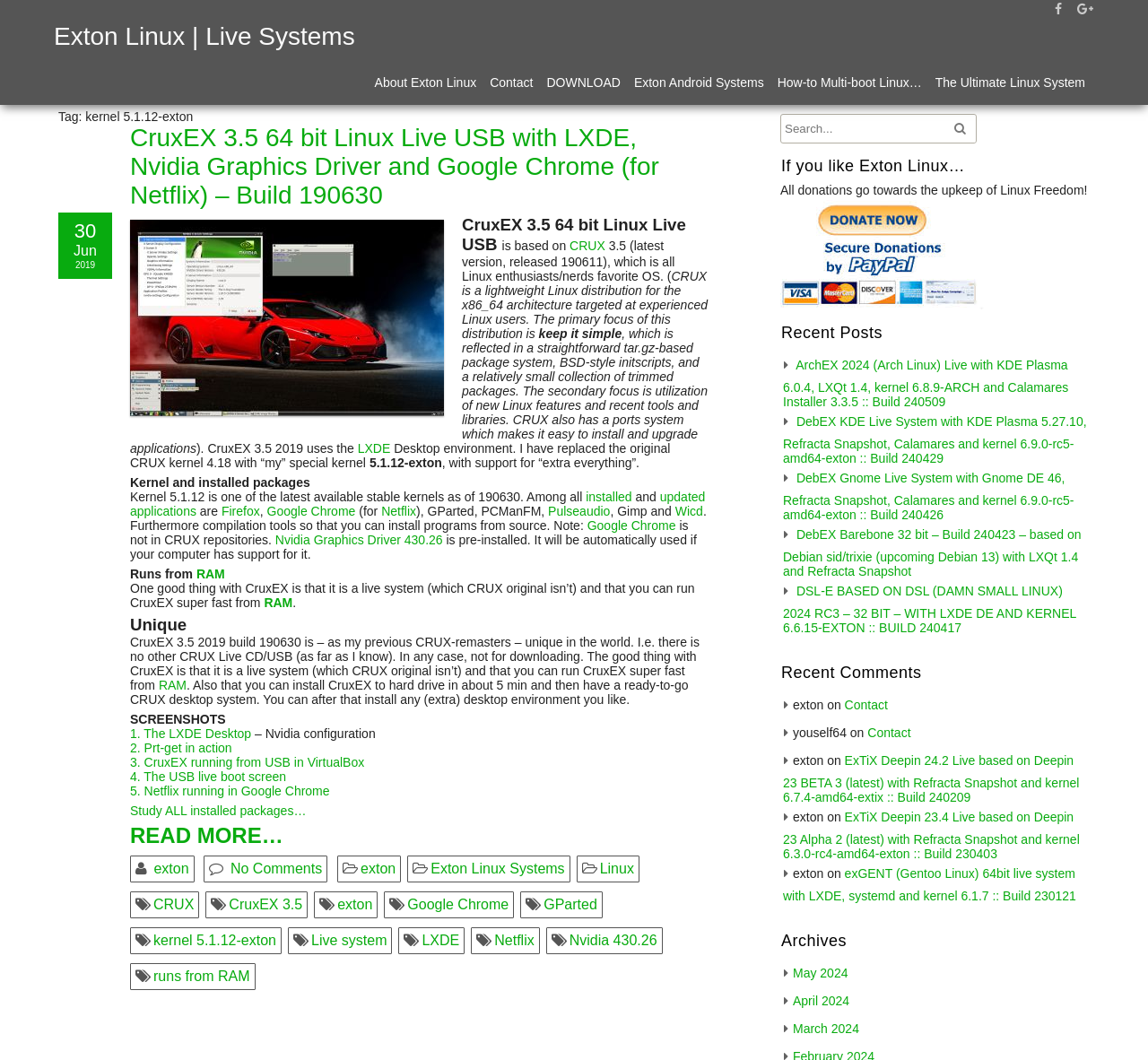Examine the image carefully and respond to the question with a detailed answer: 
What is the desktop environment used?

The desktop environment used can be found in the text 'I have replaced the original CRUX kernel 4.18 with “my” special kernel 5.1.12-exton, with support for “extra everything”. Kernel and installed packages Kernel 5.1.12 is one of the latest available stable kernels as of 190630. Among all installed and updated applications are Firefox, Google Chrome (for Netflix), GParted, PCManFM, Pulseaudio, Gimp and Wicd. Furthermore compilation tools so that you can install programs from source. Note: Google Chrome is not in CRUX repositories. Nvidia Graphics Driver 430.26 is pre-installed. It will be automatically used if your computer has support for it.' which mentions LXDE as the desktop environment.